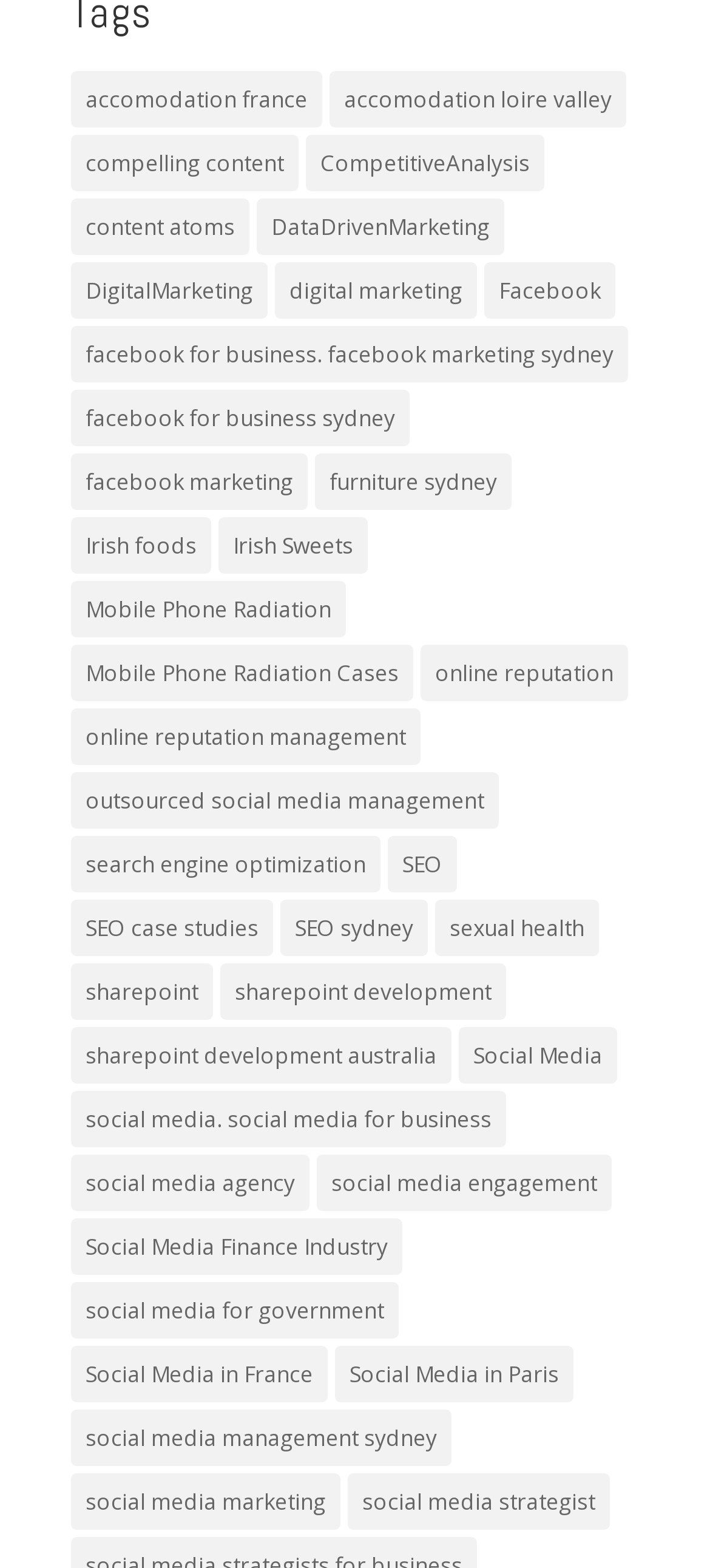What is the topic of the link below 'DigitalMarketing'?
Using the image as a reference, answer the question with a short word or phrase.

SEO